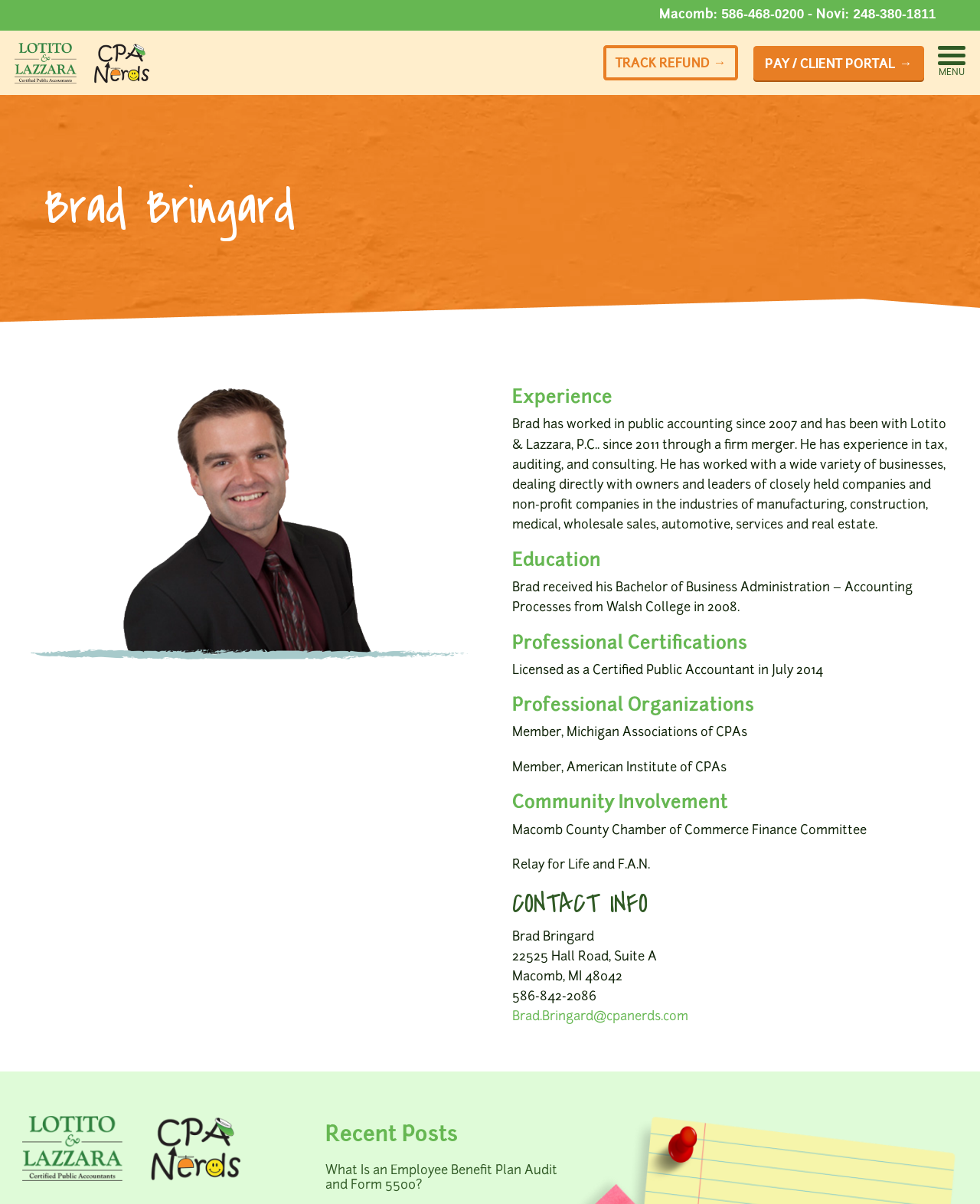Identify the bounding box coordinates of the element that should be clicked to fulfill this task: "Track refund". The coordinates should be provided as four float numbers between 0 and 1, i.e., [left, top, right, bottom].

[0.616, 0.038, 0.753, 0.067]